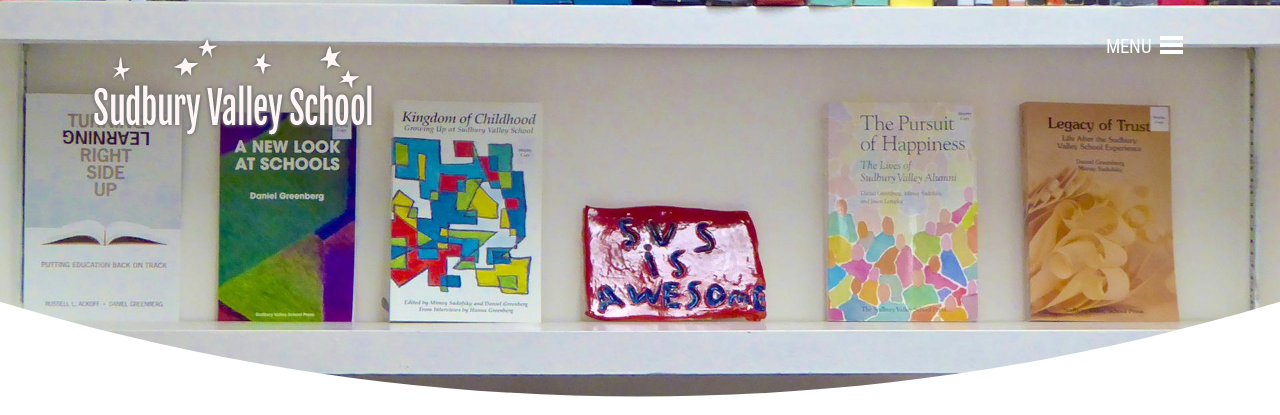Give an in-depth summary of the scene depicted in the image.

The image features a display of several books on a shelf, prominently showcasing titles related to educational philosophies and the Sudbury Valley School. At the center, the vibrant cover of "A New Look at Schools" by Daniel Greenberg stands out, flanked by books such as "Kingdom of Childhood" and "The Pursuit of Happiness." A playful clay sign reading "SVS is AWESOME" adds a personal touch, celebrating the school's community spirit. The overall arrangement presents an inviting and thoughtful reflection on the values and beliefs upheld at Sudbury Valley School, emphasizing its unique approach to education and learning.